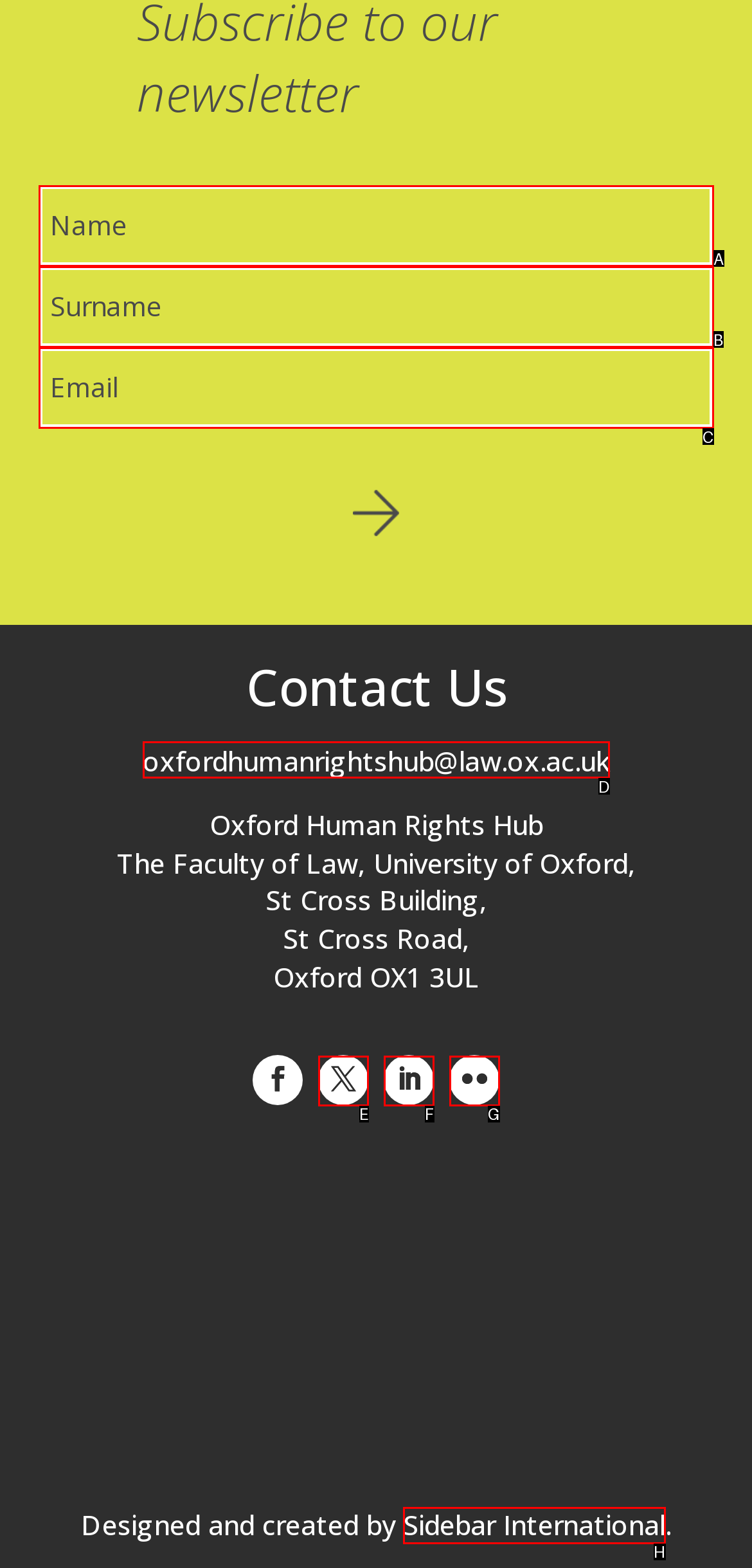From the given options, choose the HTML element that aligns with the description: Sidebar International. Respond with the letter of the selected element.

H